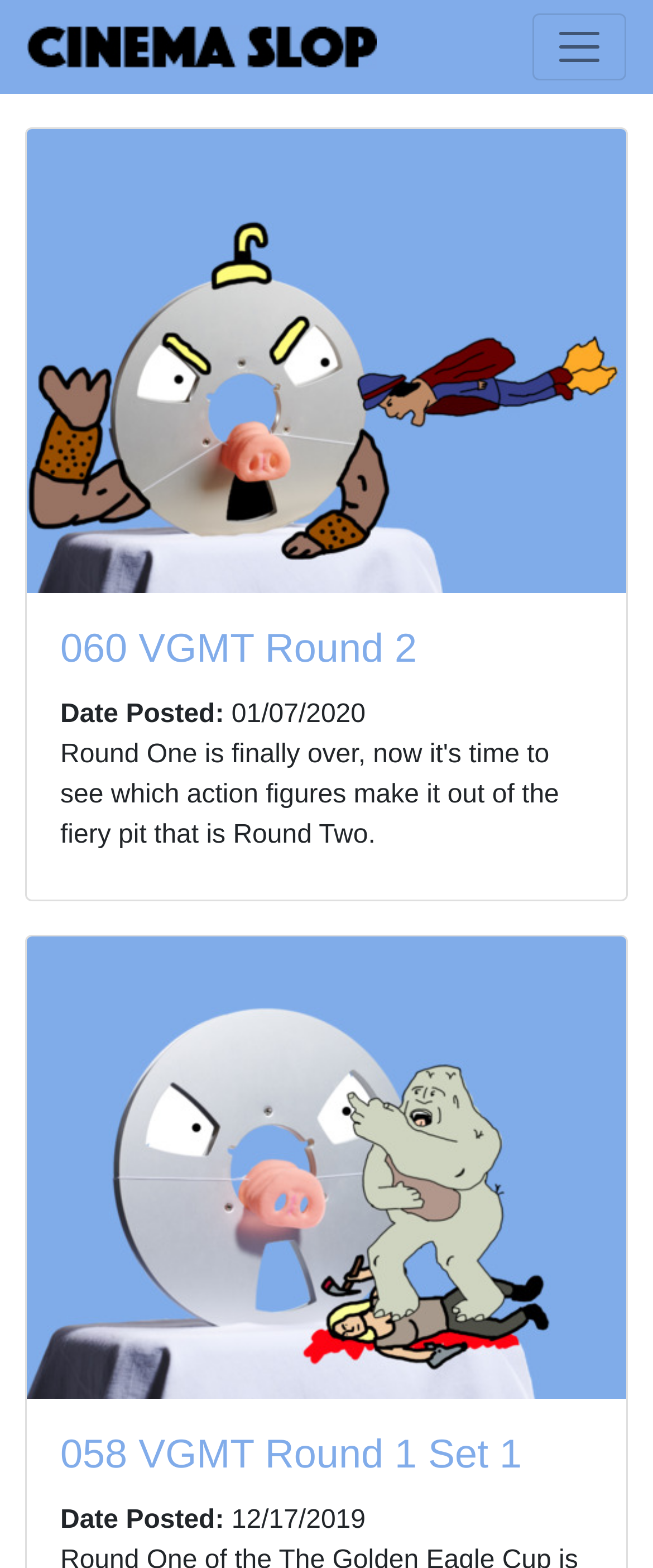Give a short answer to this question using one word or a phrase:
How many images are there on the webpage?

3